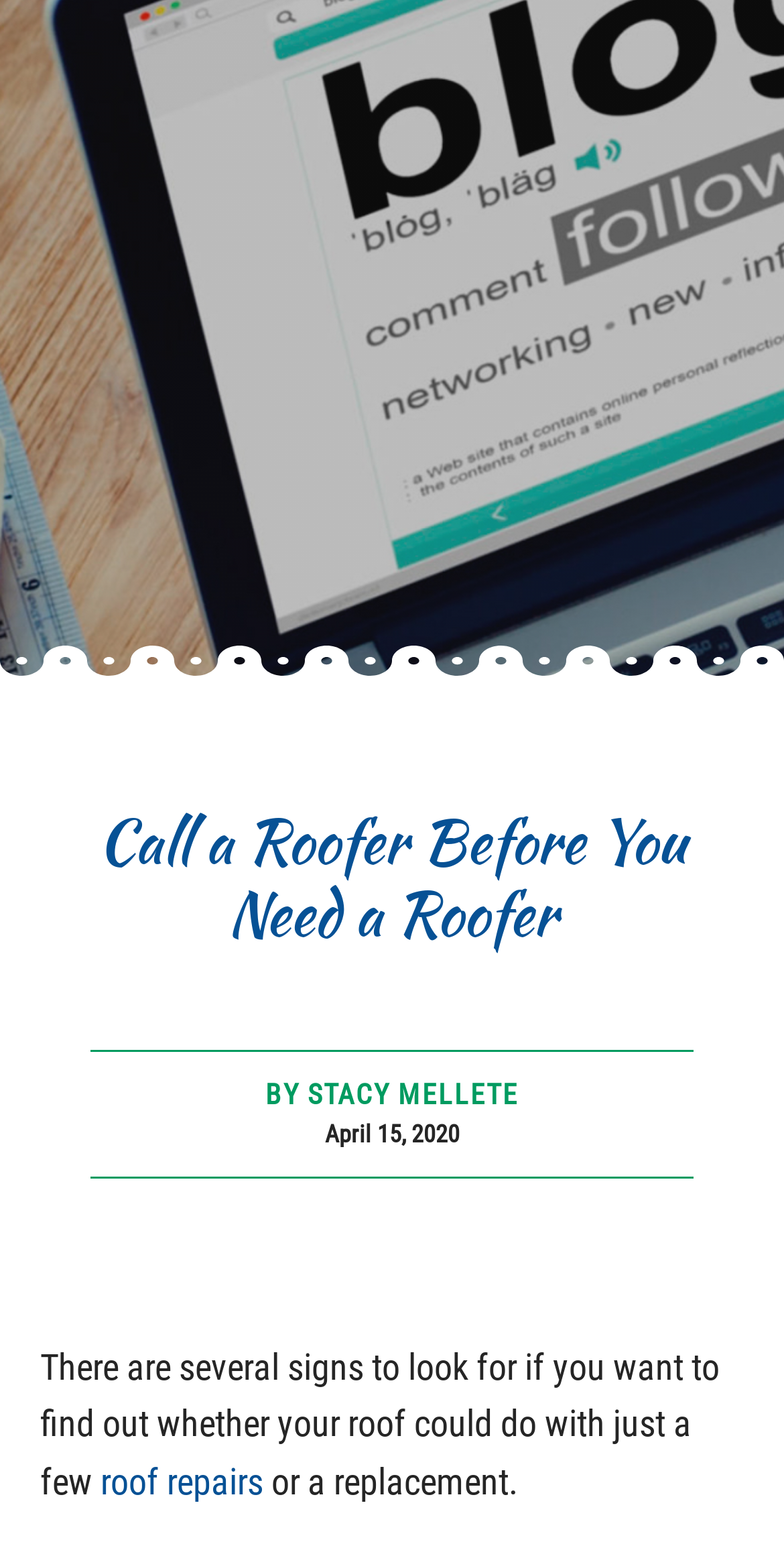Extract the primary header of the webpage and generate its text.

Call a Roofer Before You Need a Roofer
